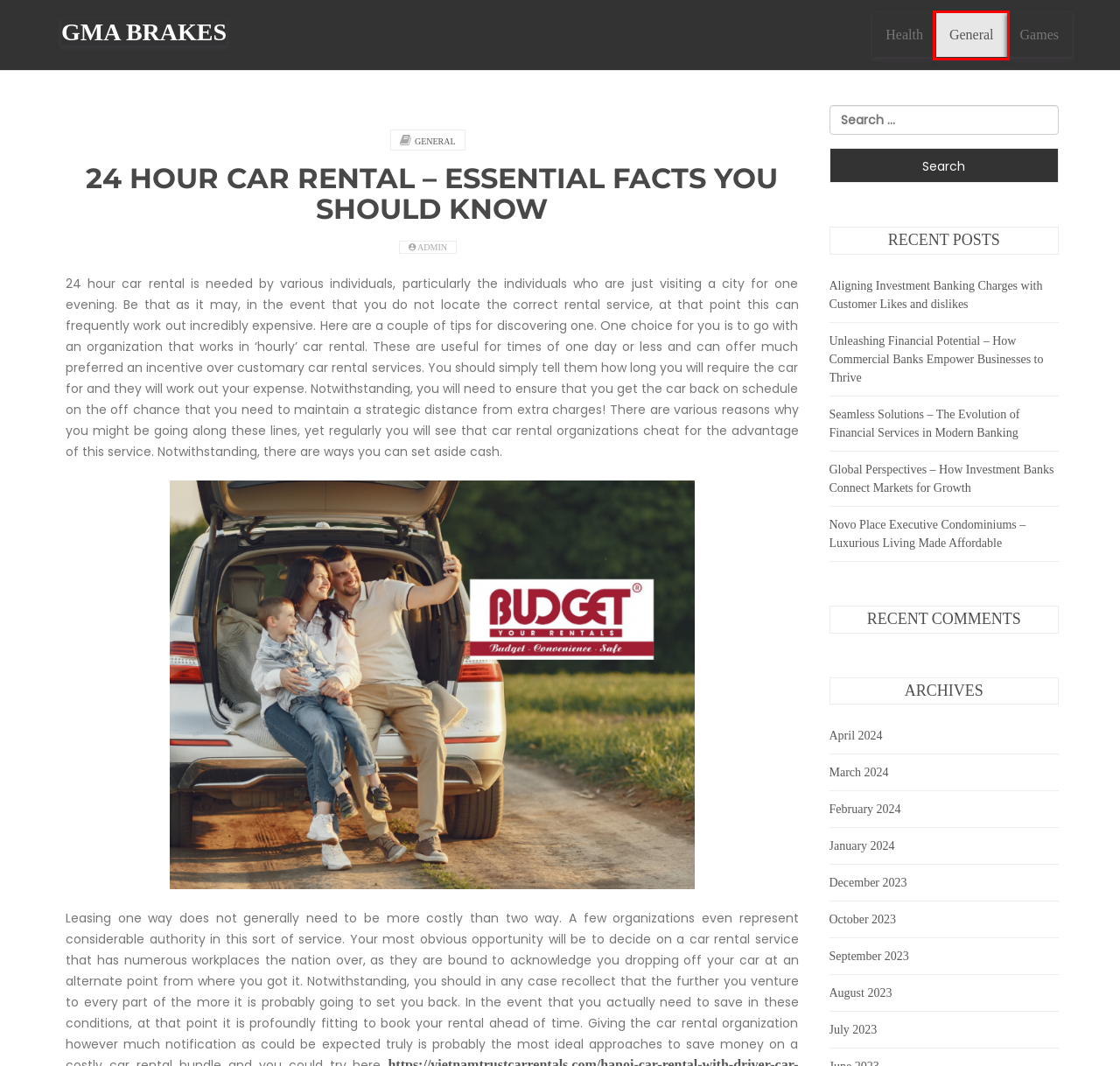Look at the screenshot of a webpage that includes a red bounding box around a UI element. Select the most appropriate webpage description that matches the page seen after clicking the highlighted element. Here are the candidates:
A. September 2023 – Gma Brakes
B. Global Perspectives – How Investment Banks Connect Markets for Growth – Gma Brakes
C. Seamless Solutions – The Evolution of Financial Services in Modern Banking – Gma Brakes
D. Gma Brakes
E. February 2024 – Gma Brakes
F. March 2024 – Gma Brakes
G. Unleashing Financial Potential – How Commercial Banks Empower Businesses to Thrive – Gma Brakes
H. General – Gma Brakes

H